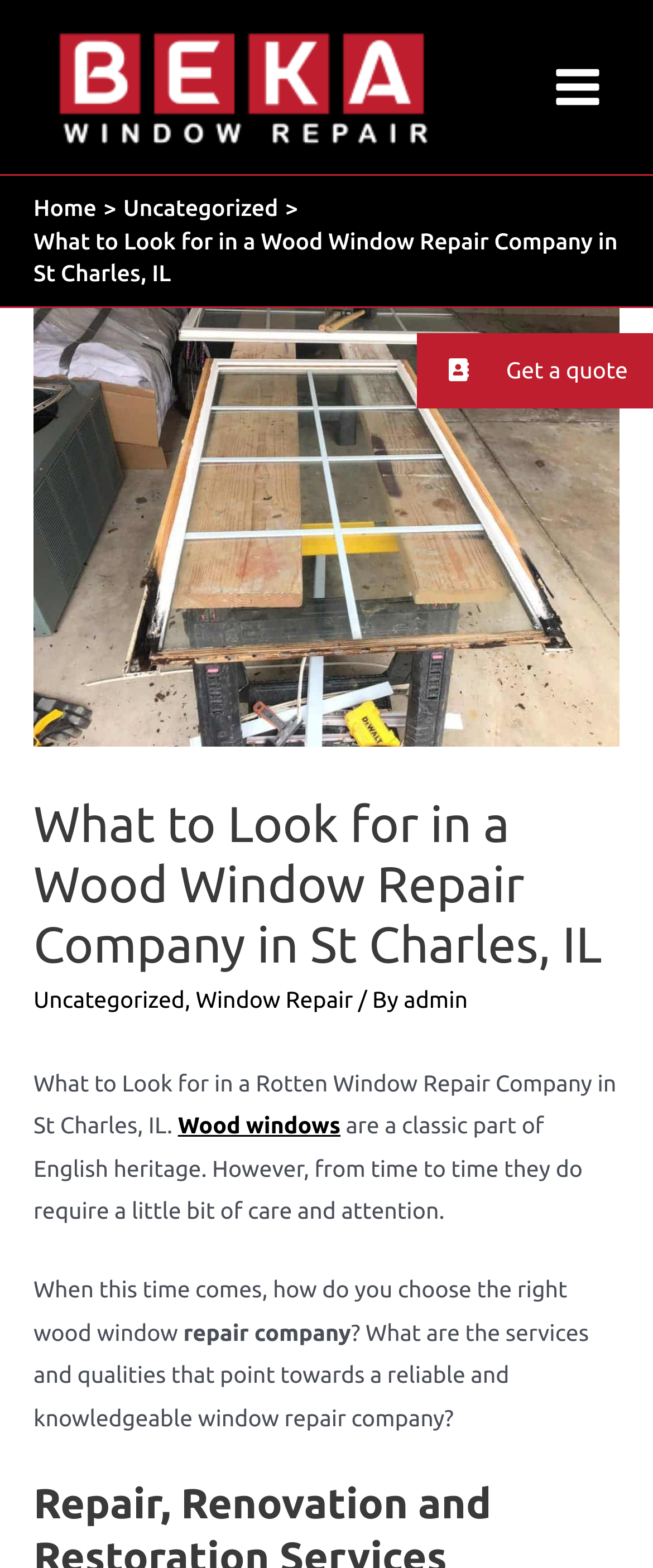Pinpoint the bounding box coordinates of the element that must be clicked to accomplish the following instruction: "Click on the 'Windows Restore' link". The coordinates should be in the format of four float numbers between 0 and 1, i.e., [left, top, right, bottom].

[0.051, 0.046, 0.692, 0.063]